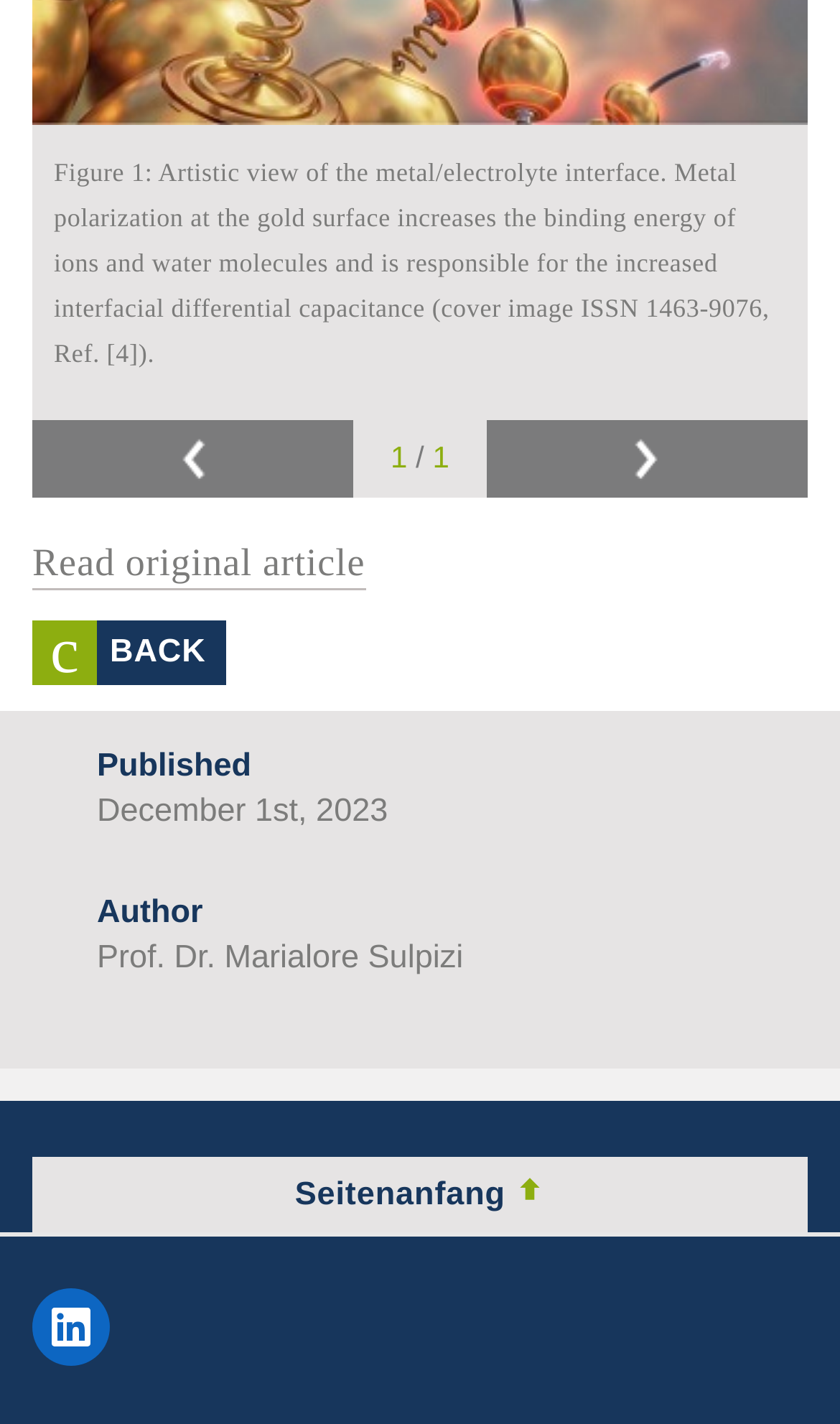Using the elements shown in the image, answer the question comprehensively: What is the text above the 'Published' label?

I found the text above the 'Published' label by looking at the elements with y1 values between 0.4 and 0.5. The text 'BACK' is located above the 'Published' label.